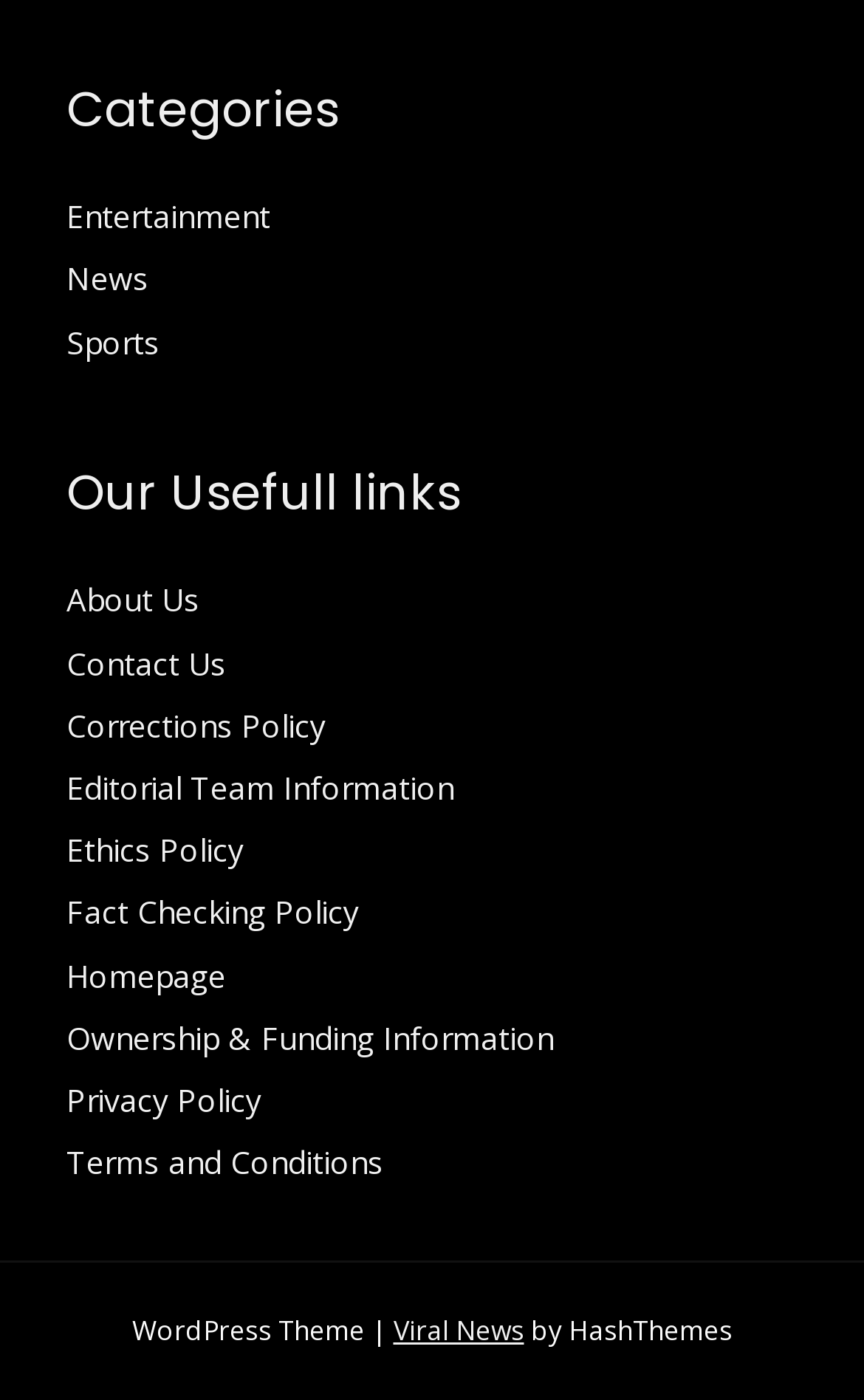Find the bounding box coordinates of the element to click in order to complete this instruction: "Check Corrections Policy". The bounding box coordinates must be four float numbers between 0 and 1, denoted as [left, top, right, bottom].

[0.077, 0.503, 0.377, 0.533]